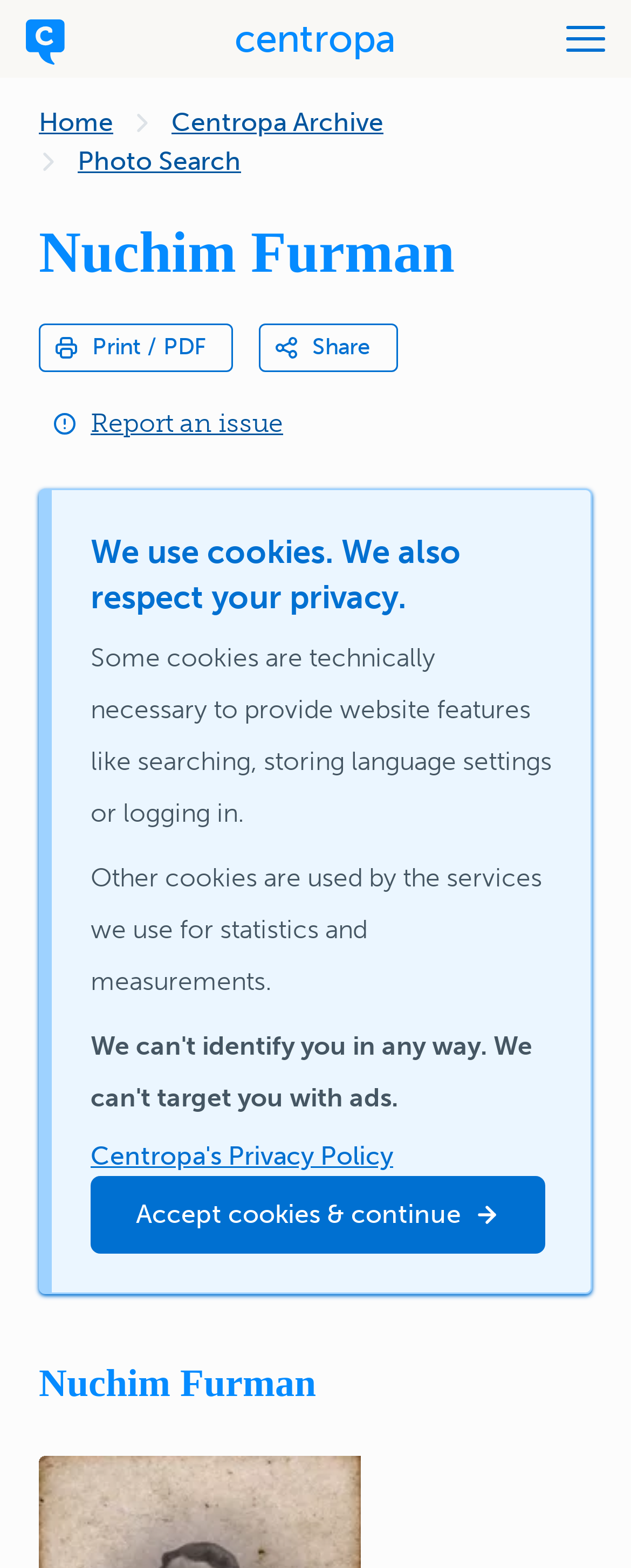What is the function of the 'Menu opener' button?
Based on the screenshot, give a detailed explanation to answer the question.

The answer can be inferred by looking at the button element 'Menu opener' which is a direct child of the root element. The purpose of this button is likely to open the menu, allowing users to navigate to other parts of the website.